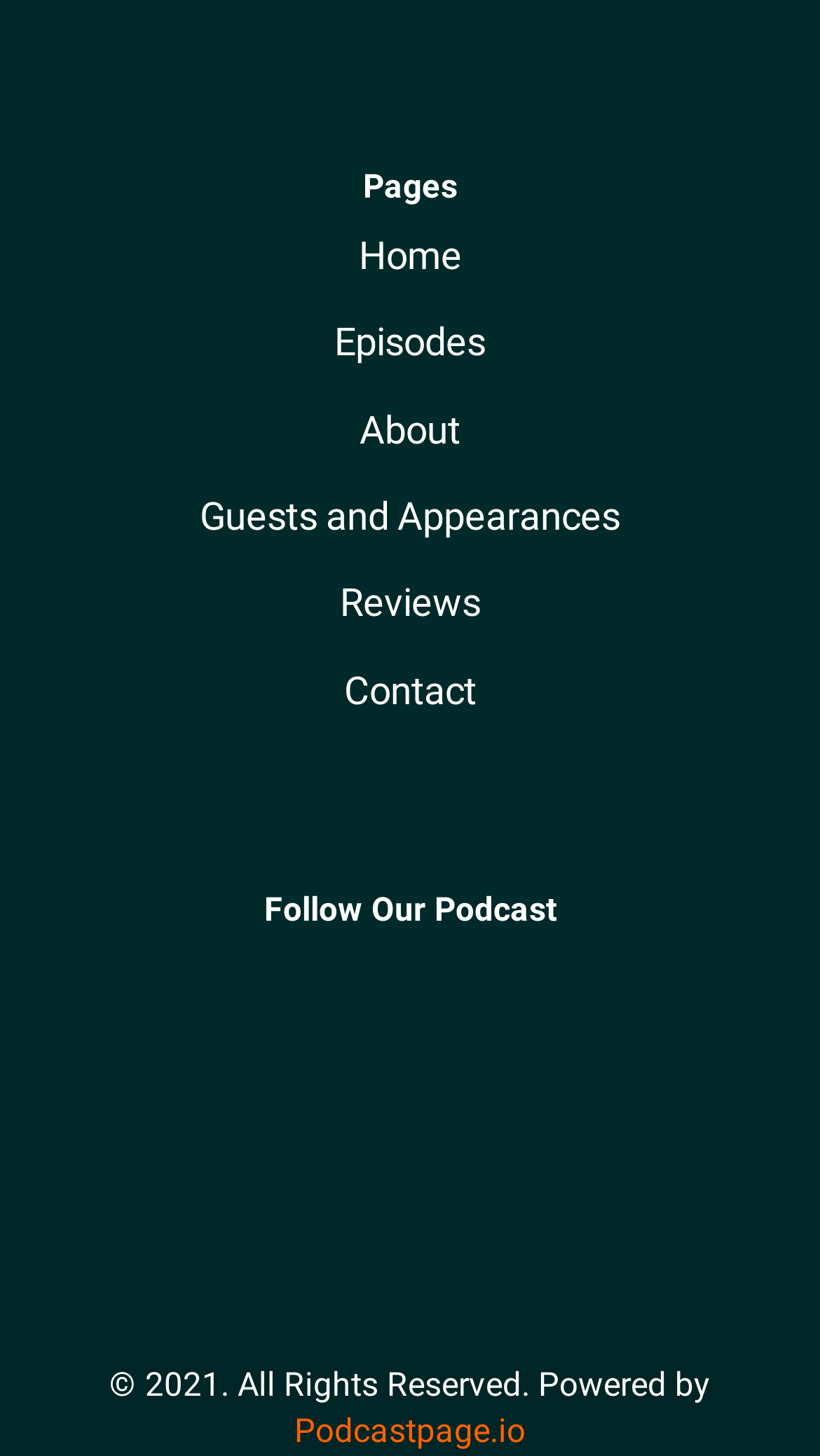Can you show the bounding box coordinates of the region to click on to complete the task described in the instruction: "view reviews"?

[0.414, 0.399, 0.586, 0.429]